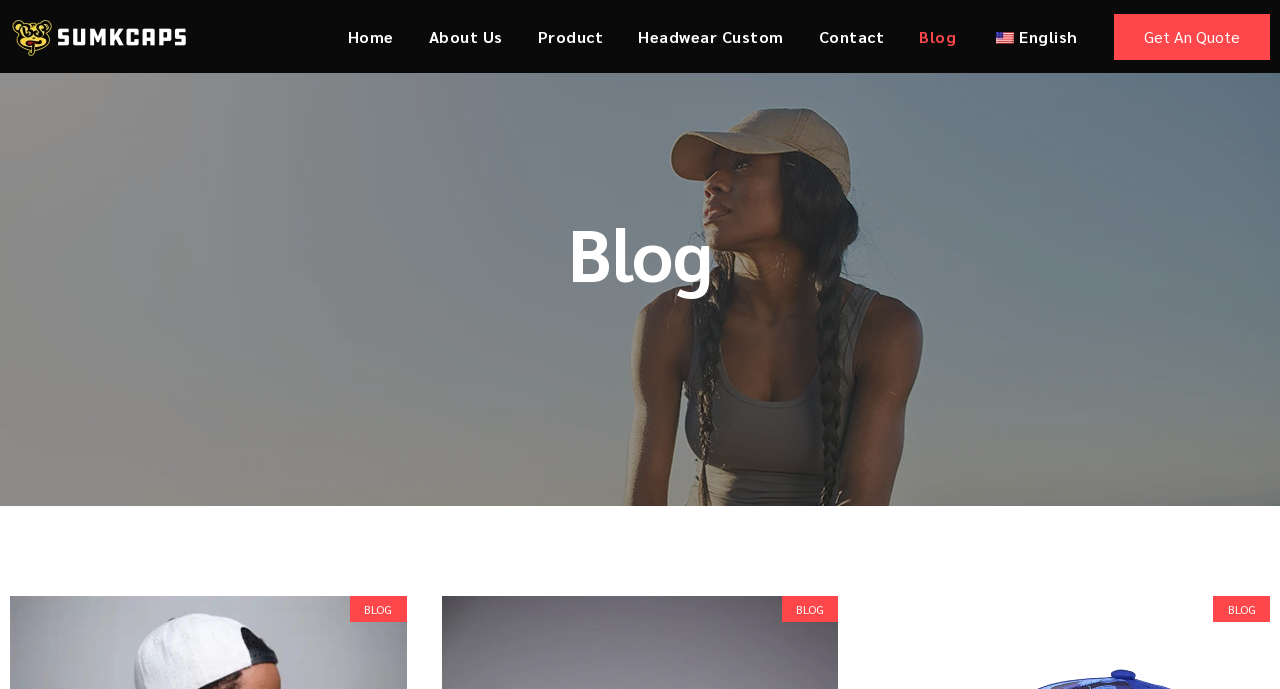What is the language of the website?
Please respond to the question thoroughly and include all relevant details.

The language of the website is English, as indicated by the 'en_US English' link at the top of the webpage, which also includes an image of the US flag.